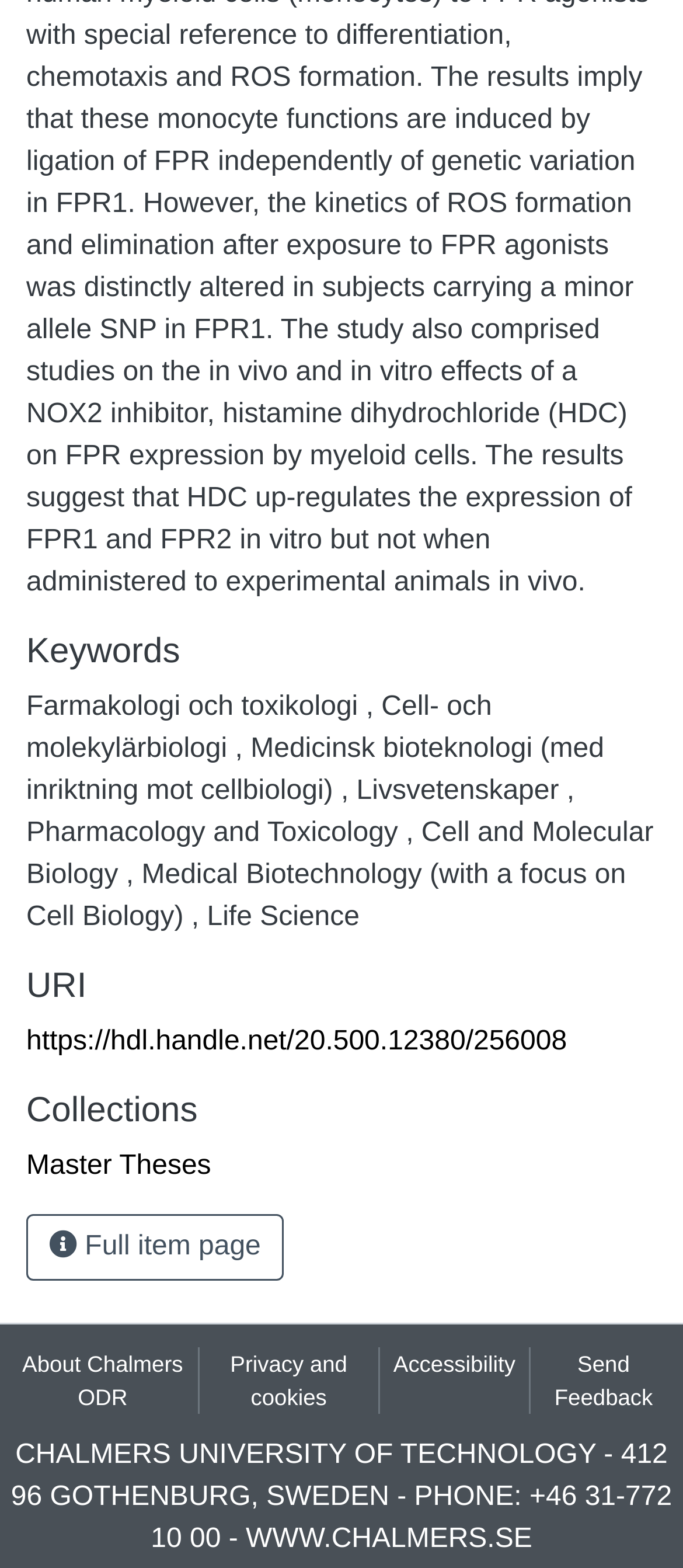Determine the bounding box coordinates of the clickable region to execute the instruction: "Visit the Master Theses collection". The coordinates should be four float numbers between 0 and 1, denoted as [left, top, right, bottom].

[0.038, 0.734, 0.309, 0.753]